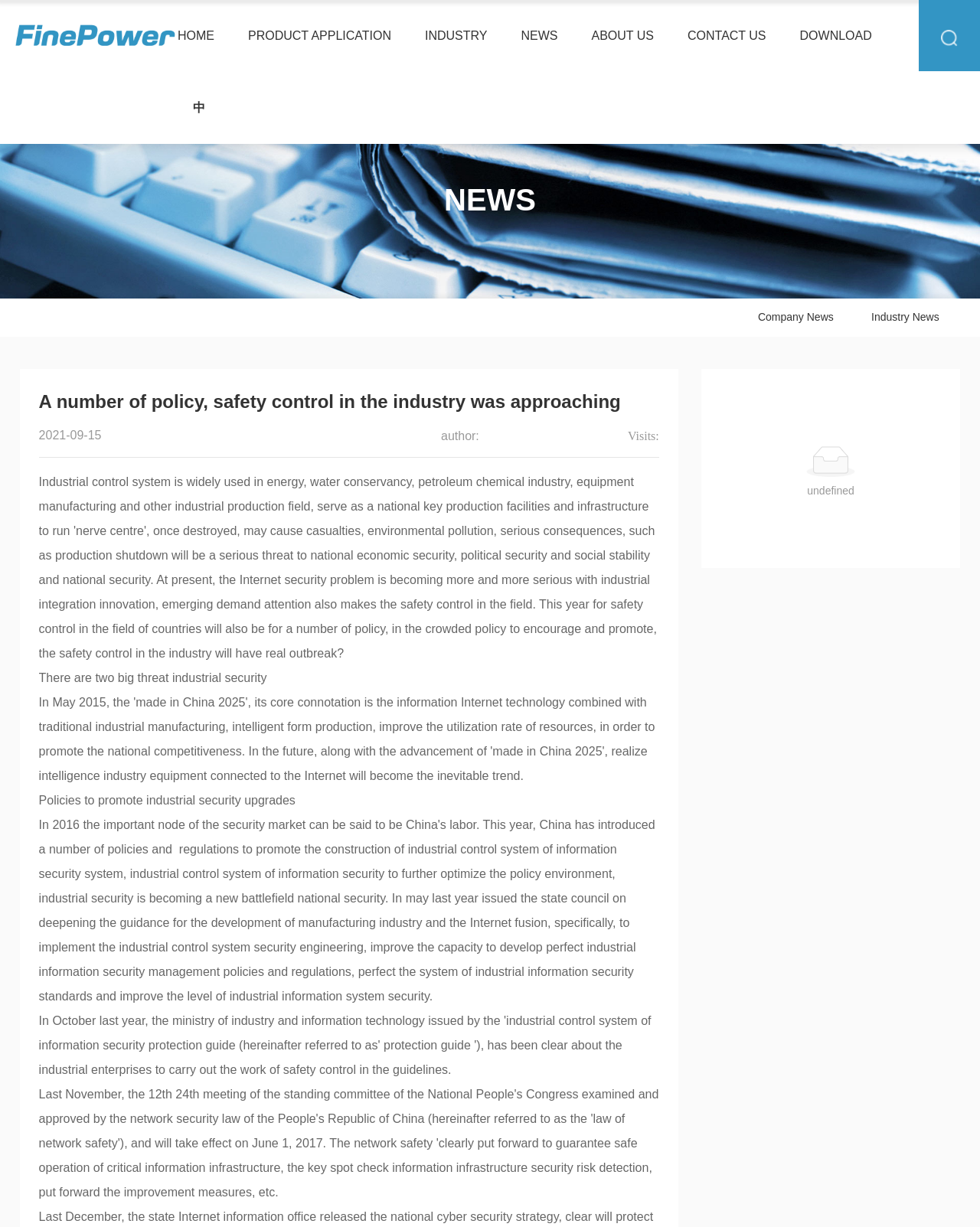What is the date of the news article?
Using the image as a reference, answer the question in detail.

The date of the news article can be found in the static text element with a bounding box coordinate of [0.04, 0.349, 0.103, 0.36].